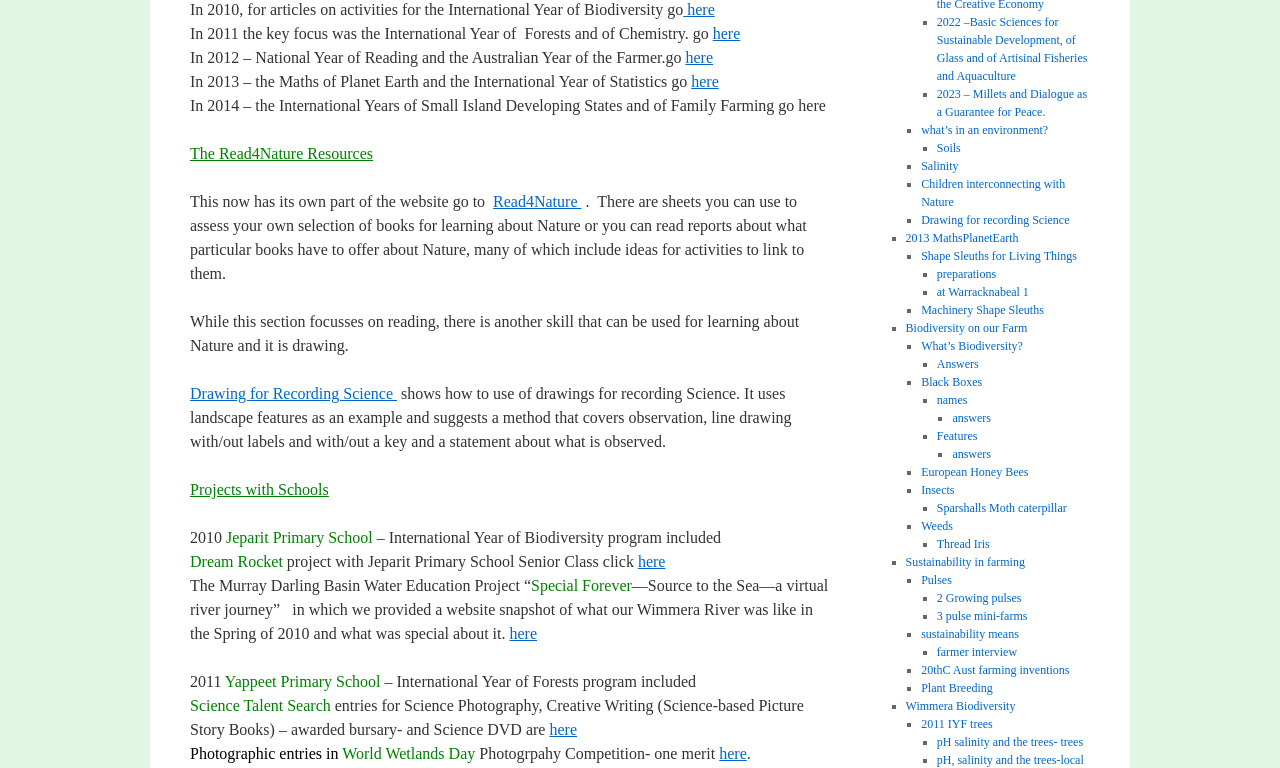What is the focus of the section that mentions reading?
Analyze the screenshot and provide a detailed answer to the question.

The section that mentions reading is focused on Nature, as it talks about assessing books for learning about Nature and includes ideas for activities to link to them.